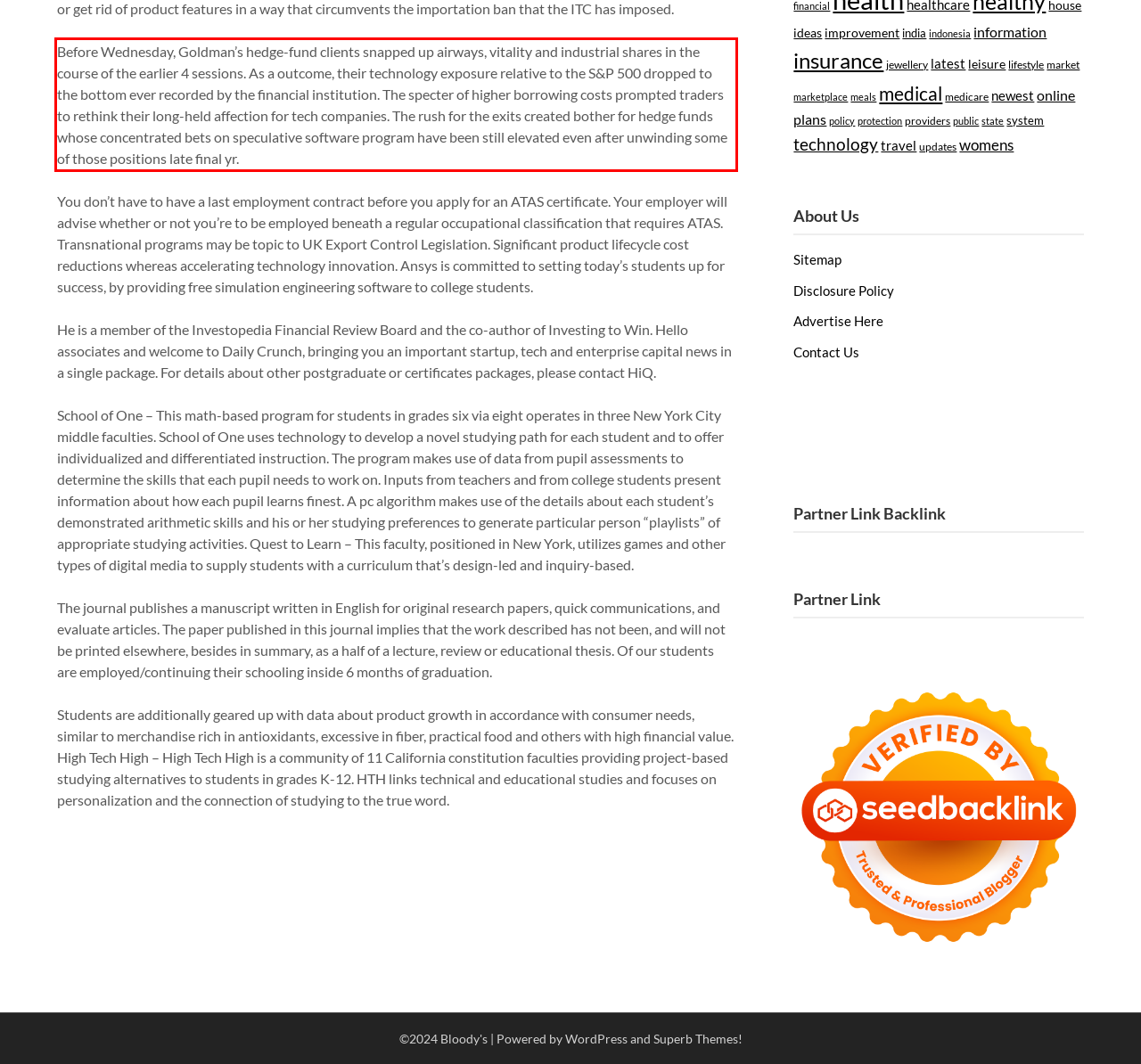Observe the screenshot of the webpage that includes a red rectangle bounding box. Conduct OCR on the content inside this red bounding box and generate the text.

Before Wednesday, Goldman’s hedge-fund clients snapped up airways, vitality and industrial shares in the course of the earlier 4 sessions. As a outcome, their technology exposure relative to the S&P 500 dropped to the bottom ever recorded by the financial institution. The specter of higher borrowing costs prompted traders to rethink their long-held affection for tech companies. The rush for the exits created bother for hedge funds whose concentrated bets on speculative software program have been still elevated even after unwinding some of those positions late final yr.